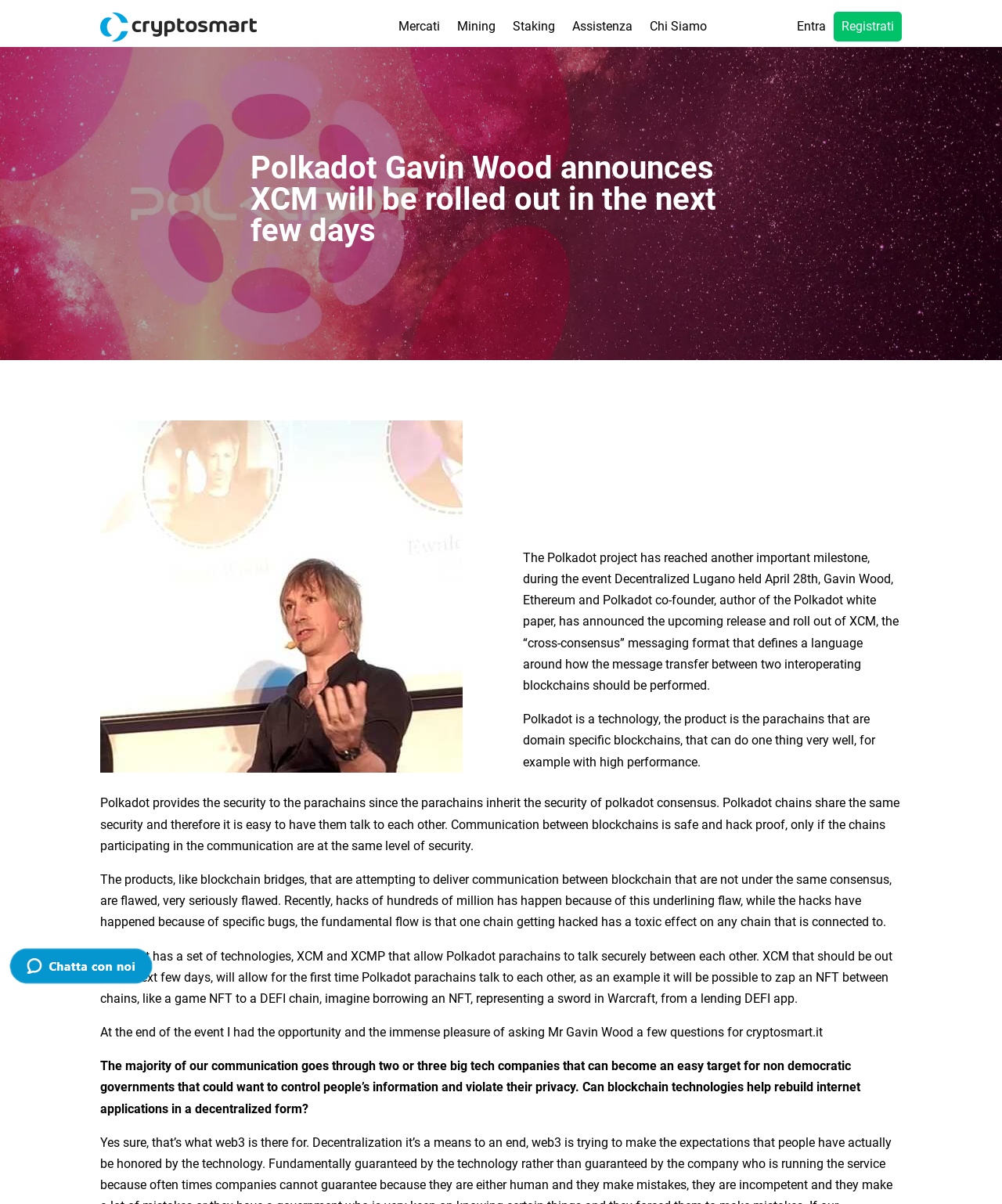Bounding box coordinates are specified in the format (top-left x, top-left y, bottom-right x, bottom-right y). All values are floating point numbers bounded between 0 and 1. Please provide the bounding box coordinate of the region this sentence describes: Assistenza

[0.571, 0.018, 0.631, 0.032]